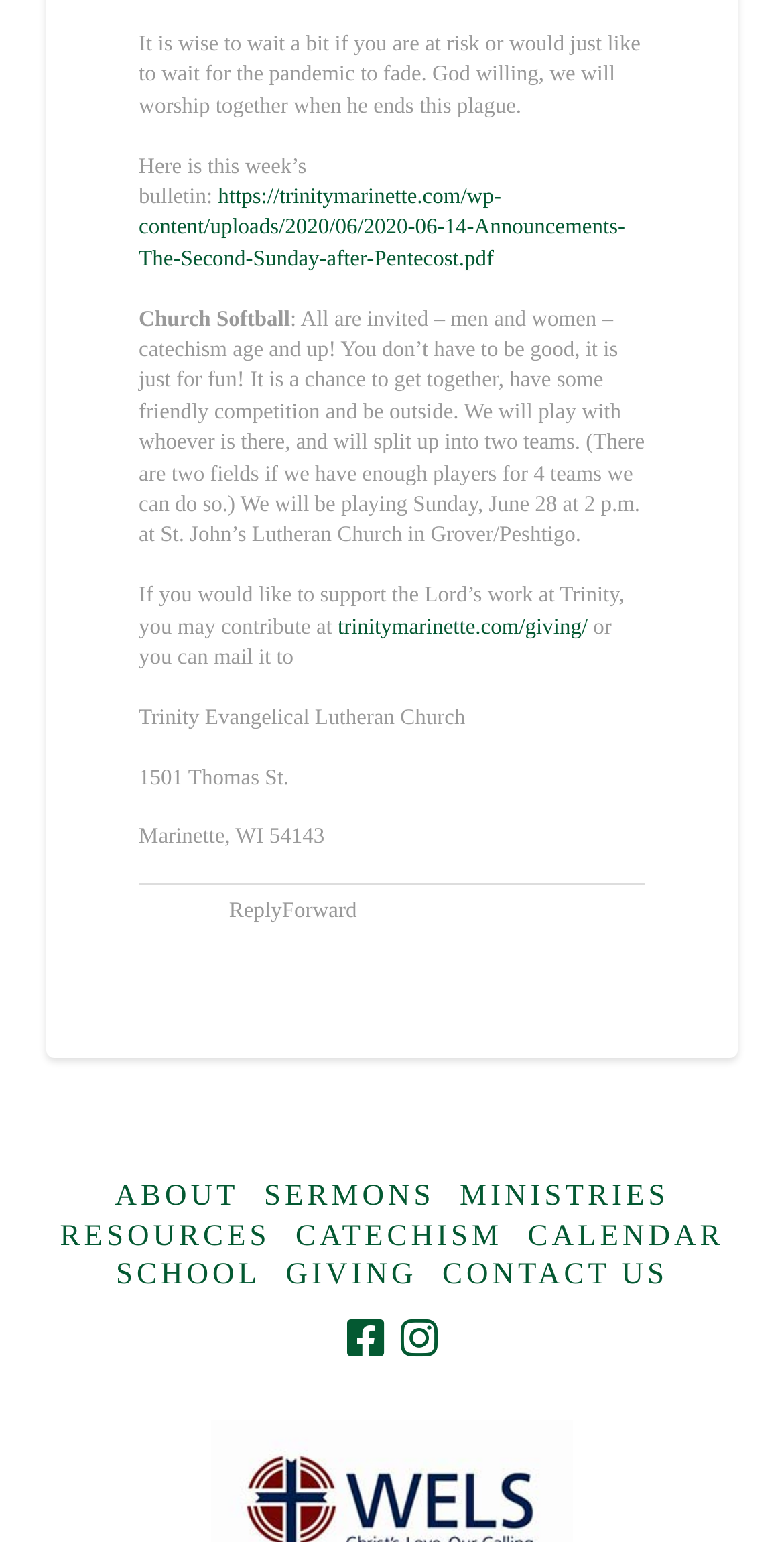Please give a succinct answer to the question in one word or phrase:
What is the address of Trinity Evangelical Lutheran Church?

1501 Thomas St. Marinette, WI 54143